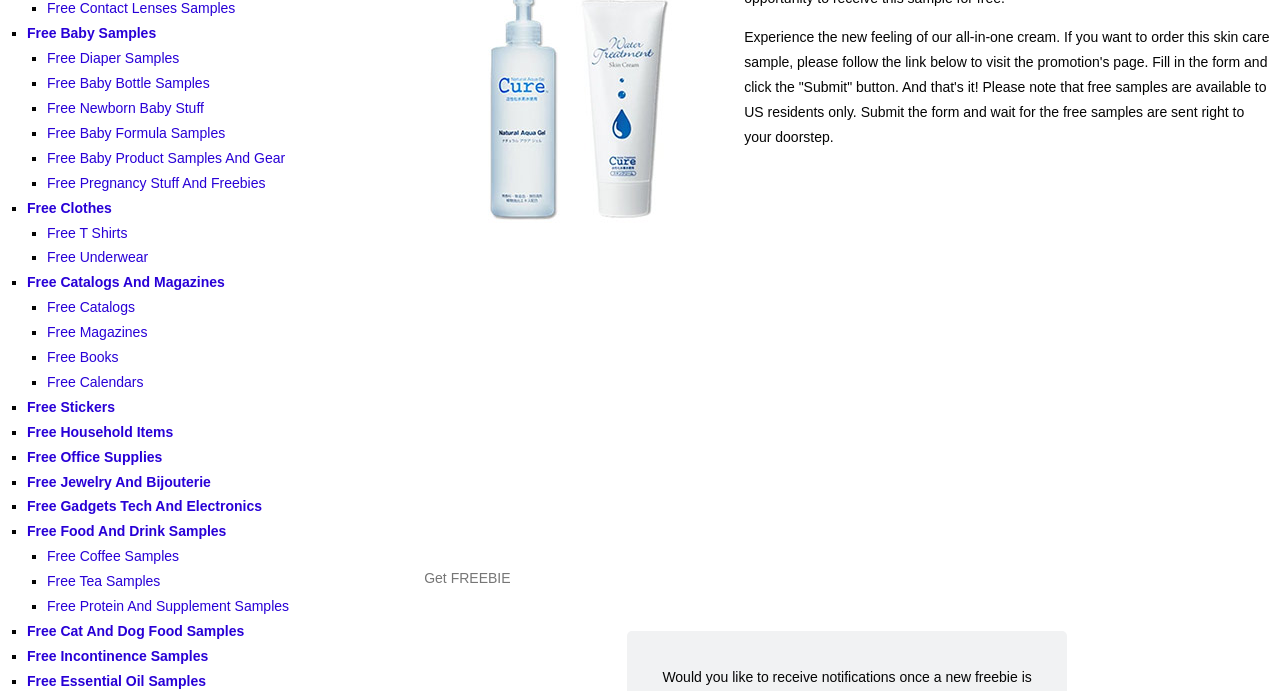Identify the bounding box coordinates for the UI element described as: "Free Pregnancy Stuff And Freebies". The coordinates should be provided as four floats between 0 and 1: [left, top, right, bottom].

[0.037, 0.253, 0.207, 0.276]